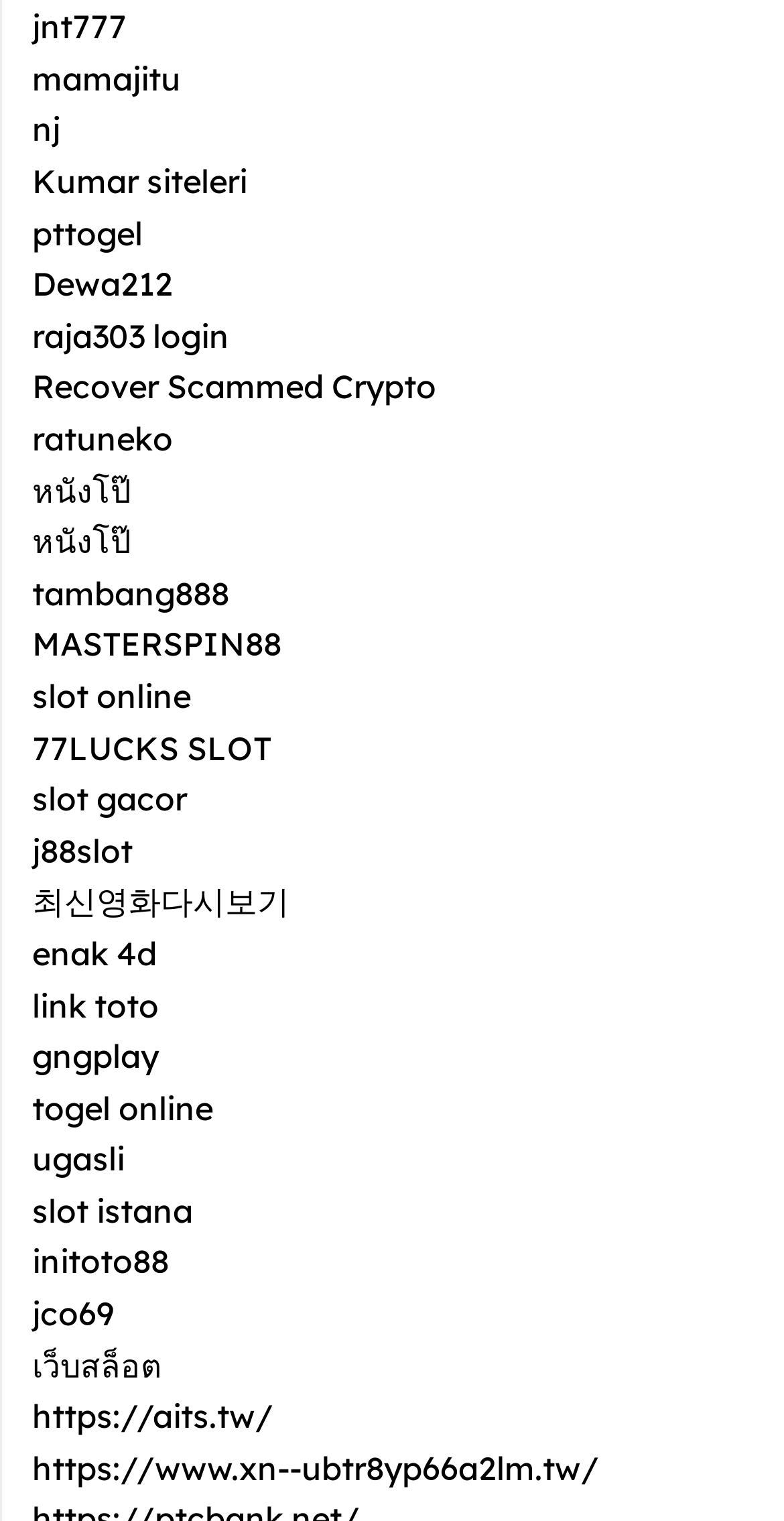Locate the bounding box coordinates of the clickable region necessary to complete the following instruction: "visit https://aits.tw/ website". Provide the coordinates in the format of four float numbers between 0 and 1, i.e., [left, top, right, bottom].

[0.041, 0.918, 0.349, 0.944]